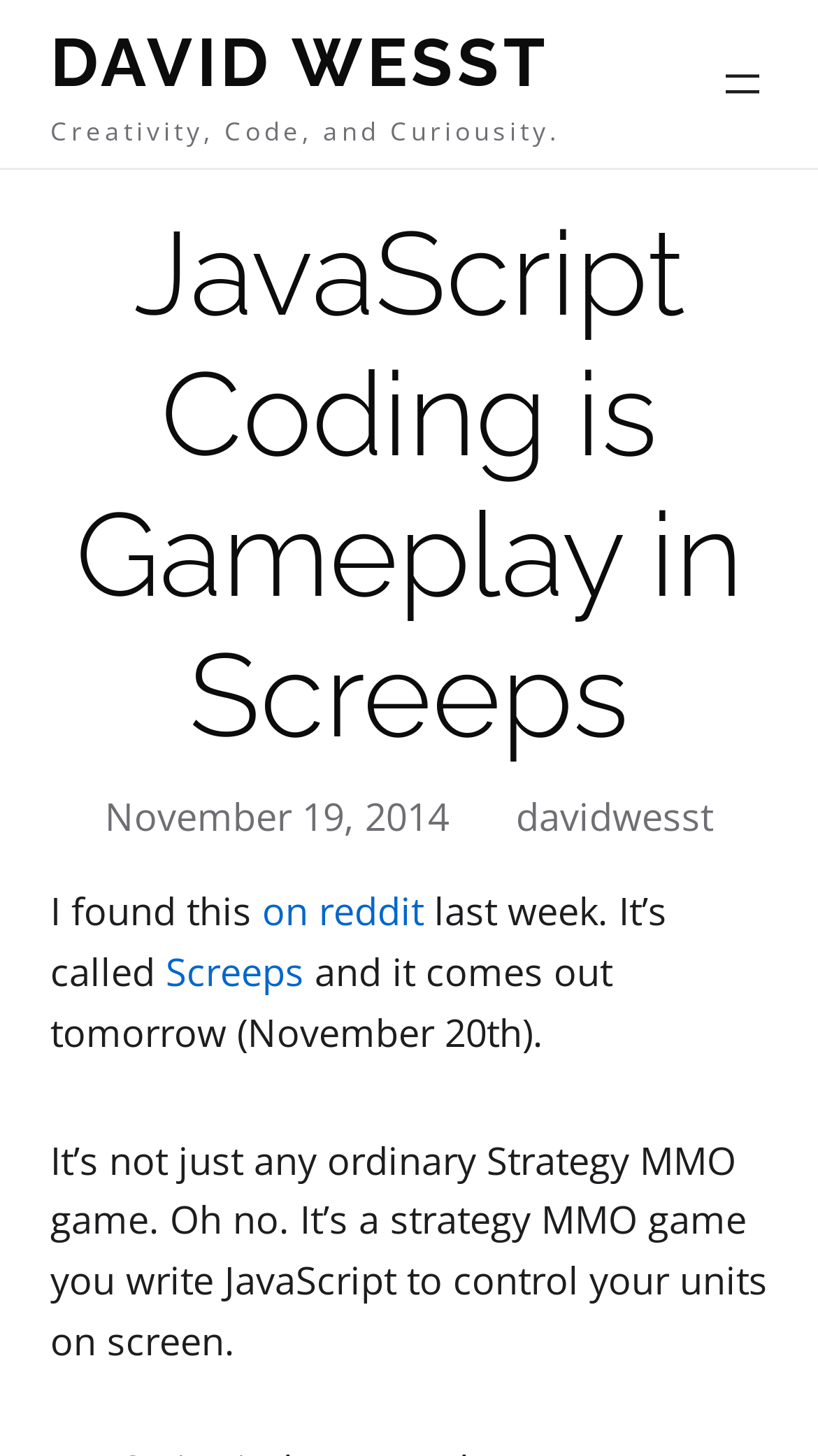Create an in-depth description of the webpage, covering main sections.

The webpage is about David Wesst's blog post titled "JavaScript Coding is Gameplay in Screeps". At the top left, there is a heading with the author's name "DAVID WESST" which is also a link. Below it, there is a tagline "Creativity, Code, and Curiousity." 

On the top right, there is a navigation menu with an "Open menu" button. Below the navigation menu, there is a heading that repeats the title of the blog post "JavaScript Coding is Gameplay in Screeps". 

To the right of the title, there is a timestamp "November 19, 2014" and the author's username "davidwesst". The main content of the blog post starts with the text "I found this on reddit last week. It’s called Screeps and it comes out tomorrow (November 20th)." The text "Screeps" is a link. 

The blog post continues to describe Screeps as a strategy MMO game where players write JavaScript to control their units on screen. The text is divided into several paragraphs, with the main content taking up most of the page.